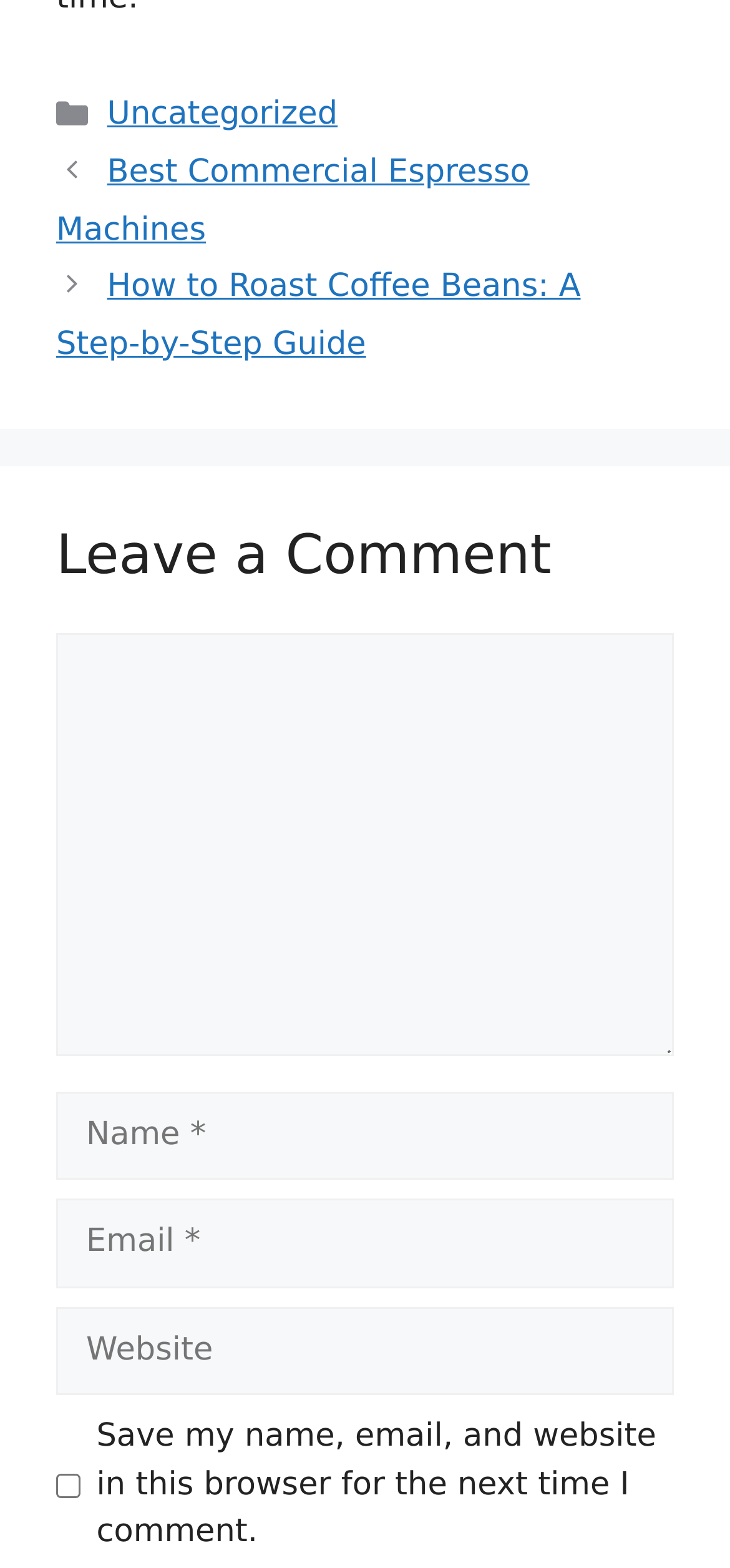Based on the element description, predict the bounding box coordinates (top-left x, top-left y, bottom-right x, bottom-right y) for the UI element in the screenshot: Uncategorized

[0.147, 0.061, 0.462, 0.085]